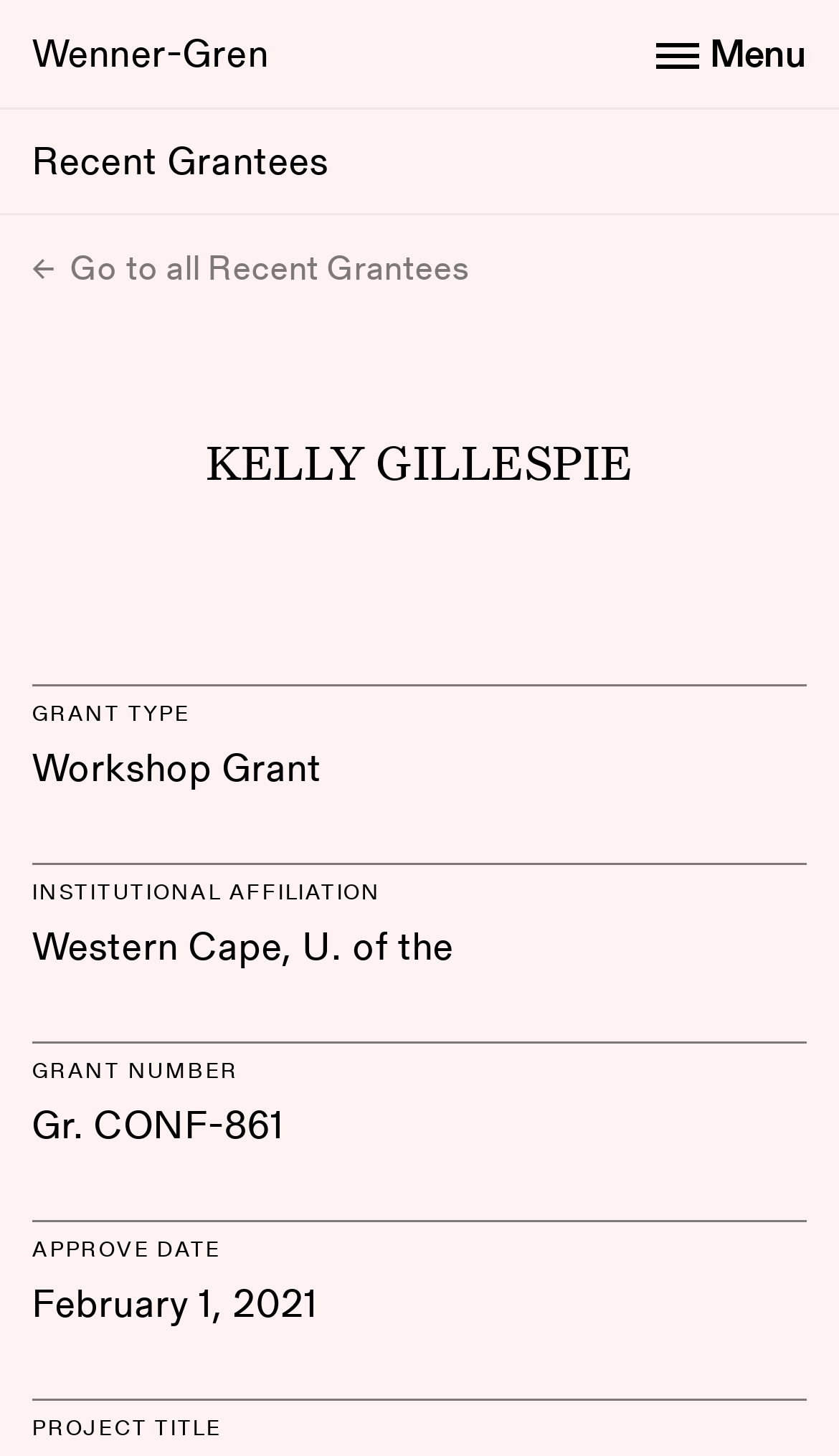What is the name of the foundation associated with Kelly Gillespie?
Please provide a single word or phrase as your answer based on the image.

Wenner-Gren